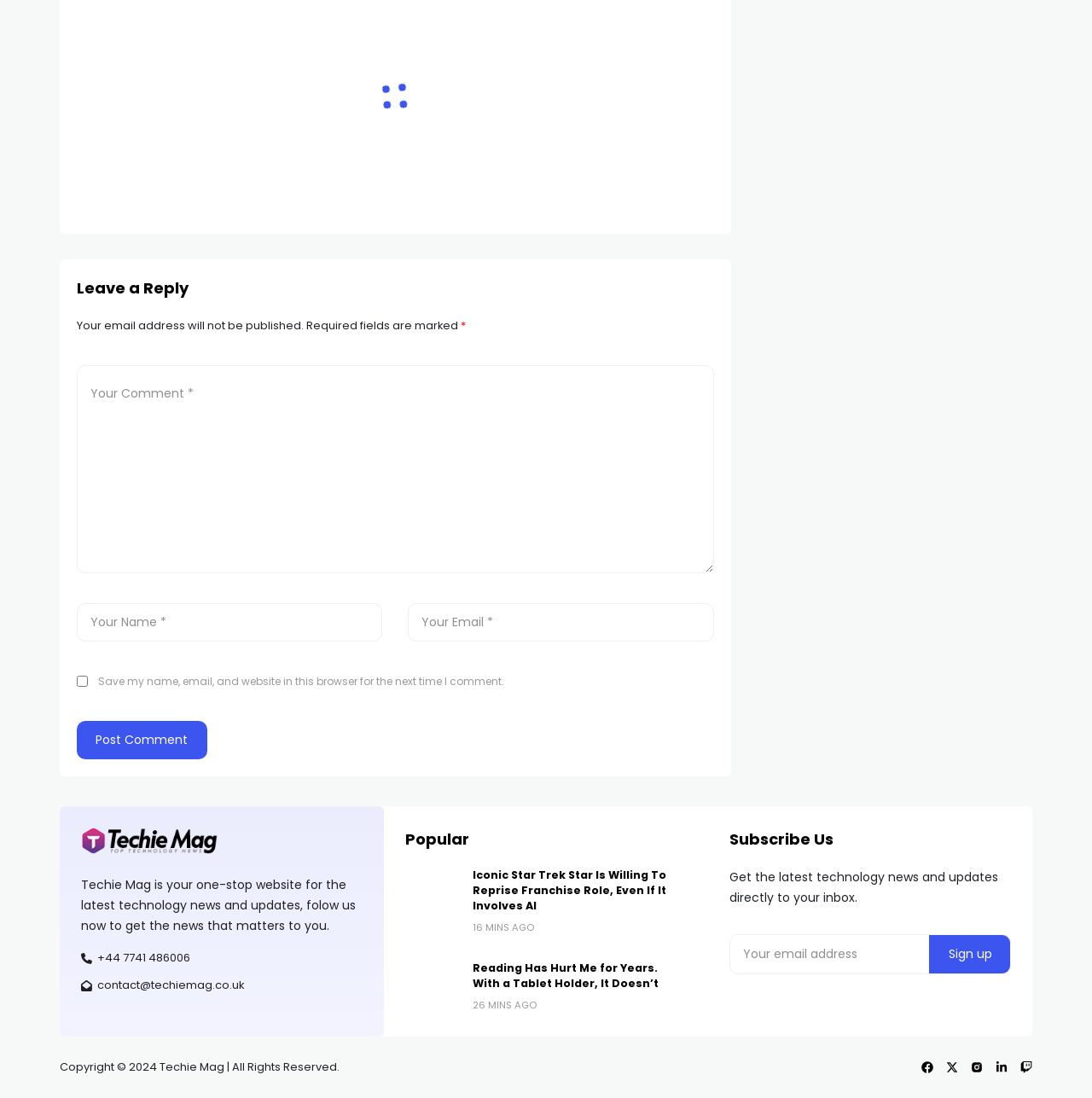What is the purpose of the comment section?
Answer the question with as much detail as you can, using the image as a reference.

The comment section is headed by 'Leave a Reply' and contains fields for users to input their name, email, and comment, indicating that its purpose is to allow users to leave a reply or comment on the article.